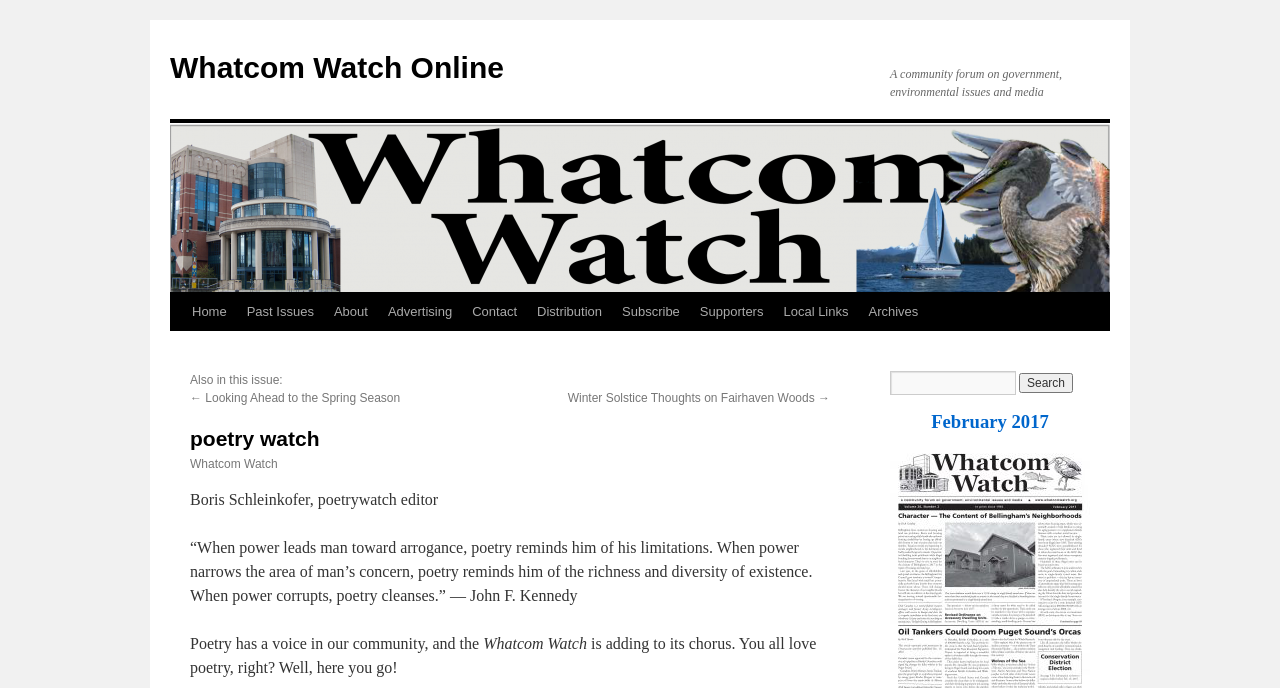How many links are there in the main navigation menu?
Use the information from the image to give a detailed answer to the question.

The main navigation menu is located at the top of the webpage, and it contains links to 'Home', 'Past Issues', 'About', 'Advertising', 'Contact', 'Distribution', 'Subscribe', 'Supporters', and 'Local Links', which makes a total of 9 links.